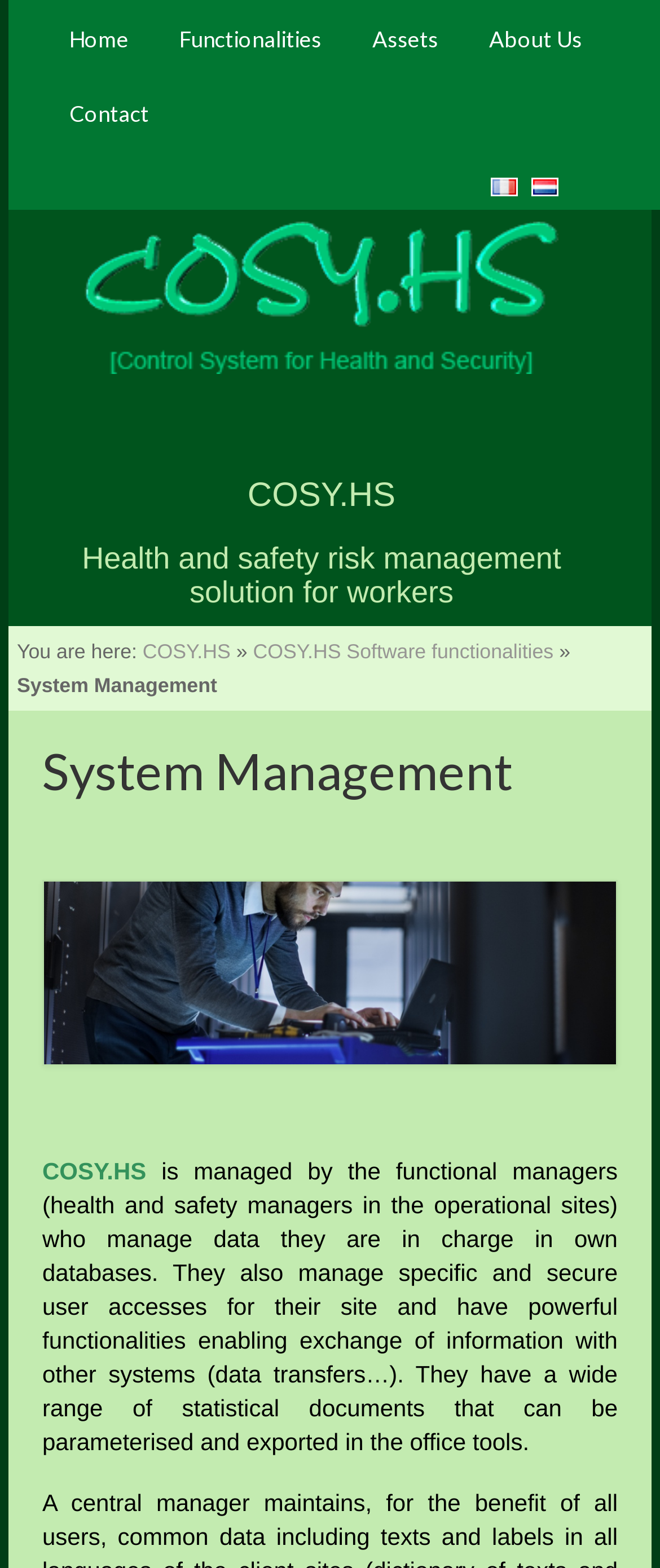What type of documents can be exported?
Please use the image to provide an in-depth answer to the question.

The type of documents that can be exported can be found in the static text element that describes the functionality of the system management. It states that the functional managers have a wide range of statistical documents that can be parameterized and exported in office tools.